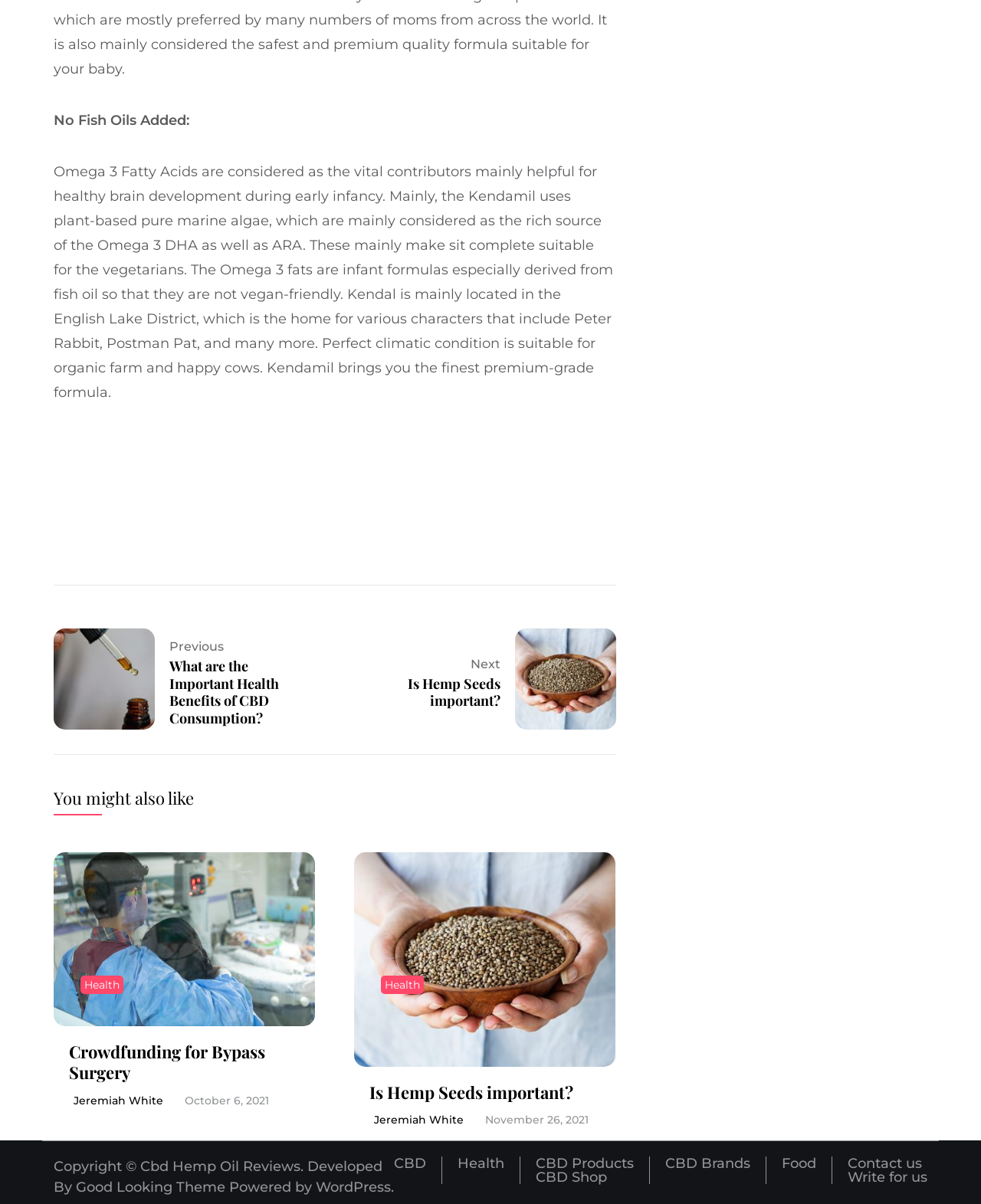Give a one-word or one-phrase response to the question: 
What is the location of Kendamil?

English Lake District